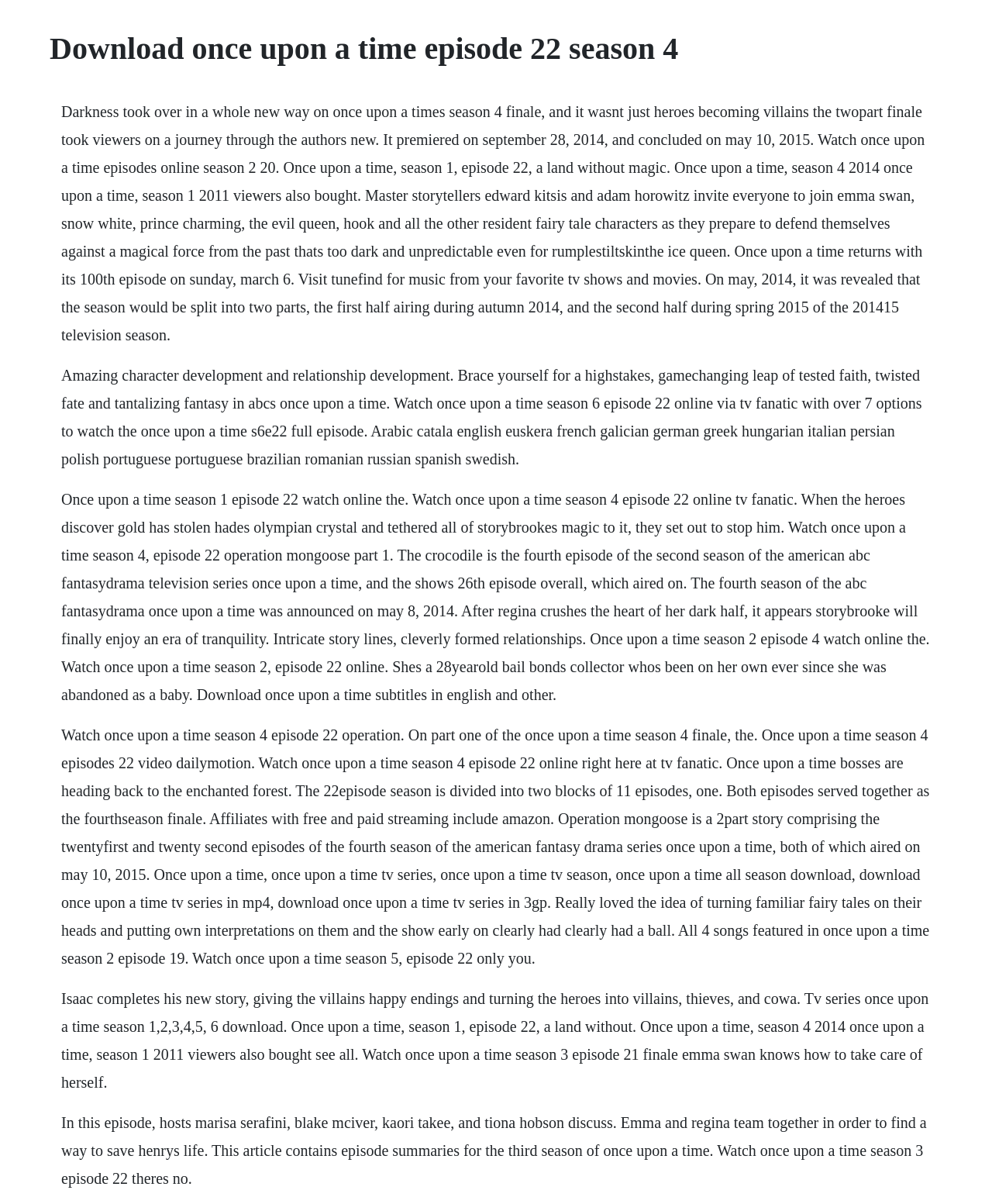Respond with a single word or phrase for the following question: 
How many seasons are available?

6